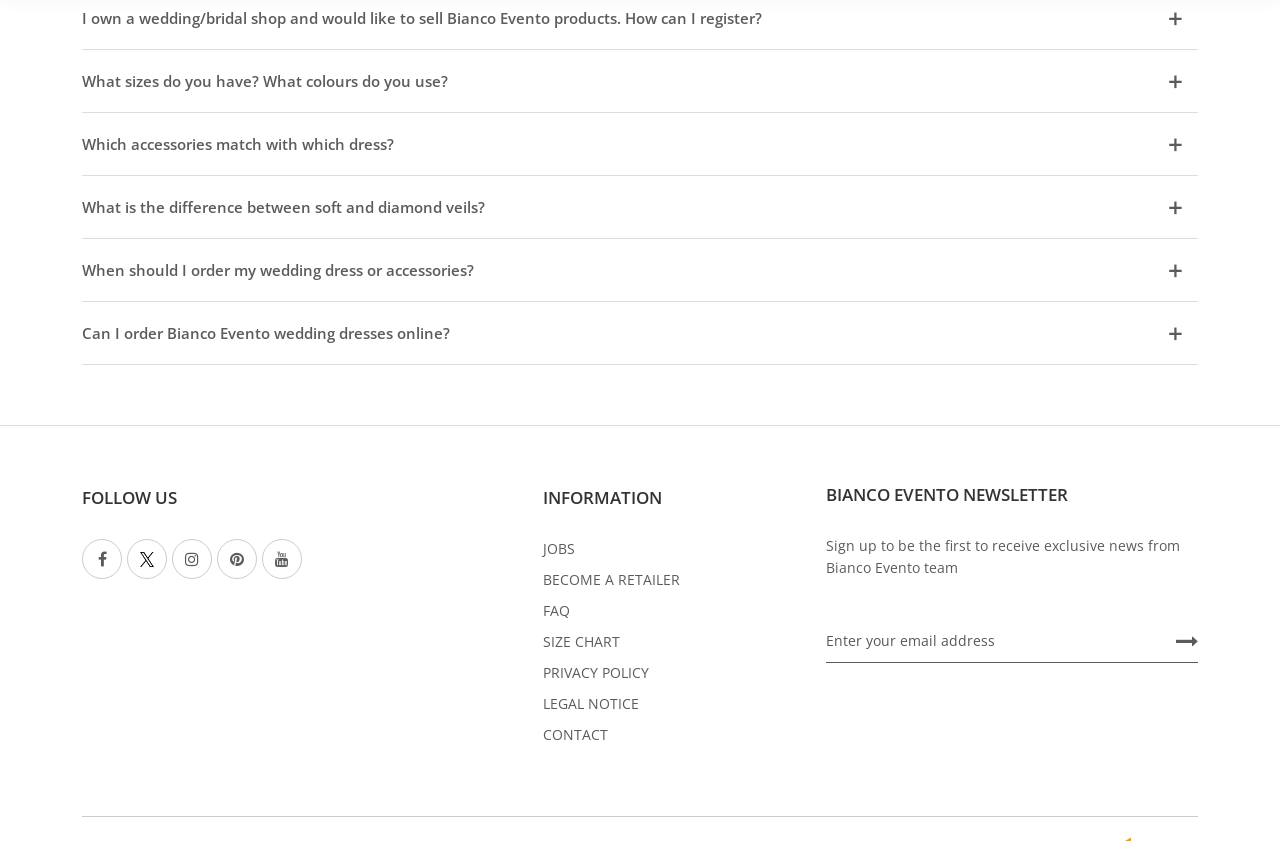How many social media links are there?
Give a single word or phrase as your answer by examining the image.

5